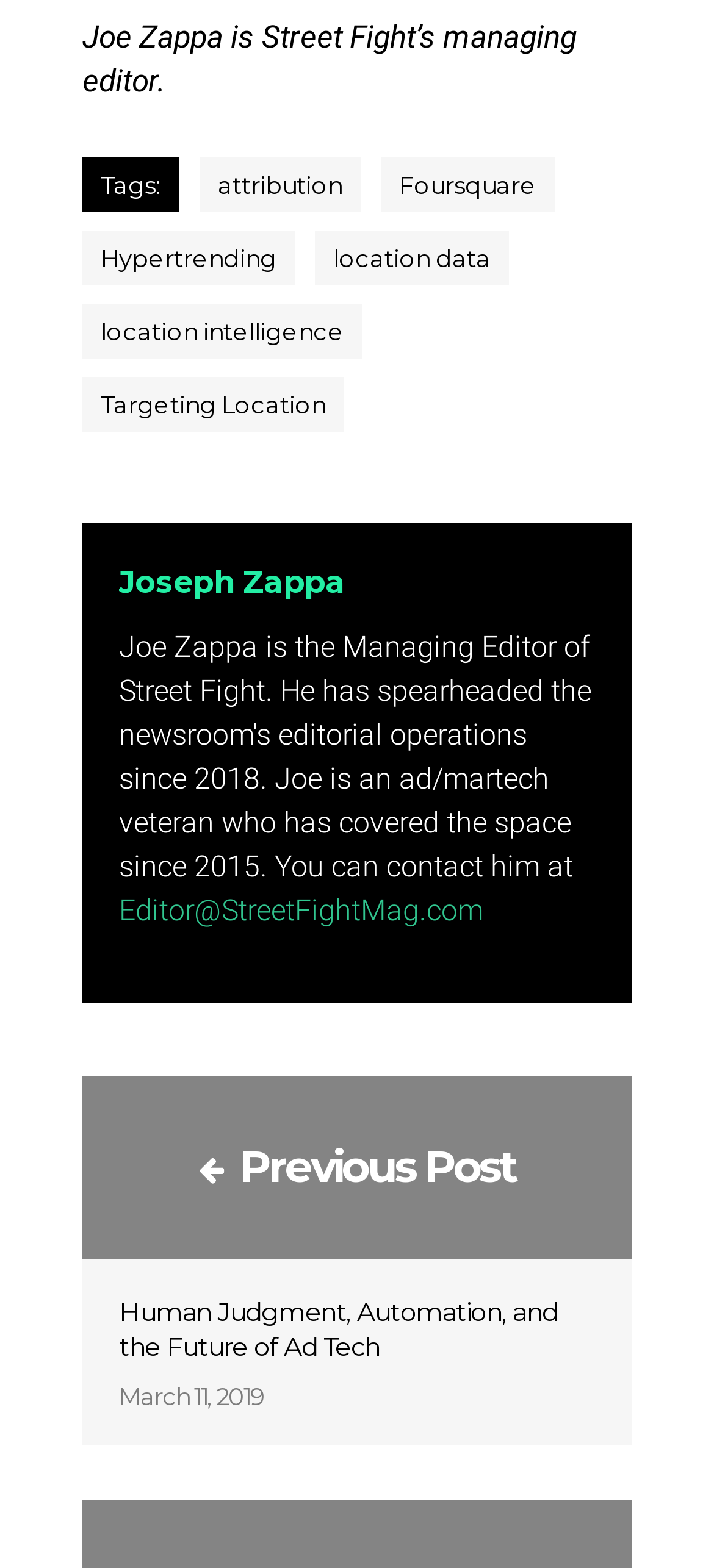Answer the question below using just one word or a short phrase: 
Who is the managing editor of Street Fight?

Joe Zappa